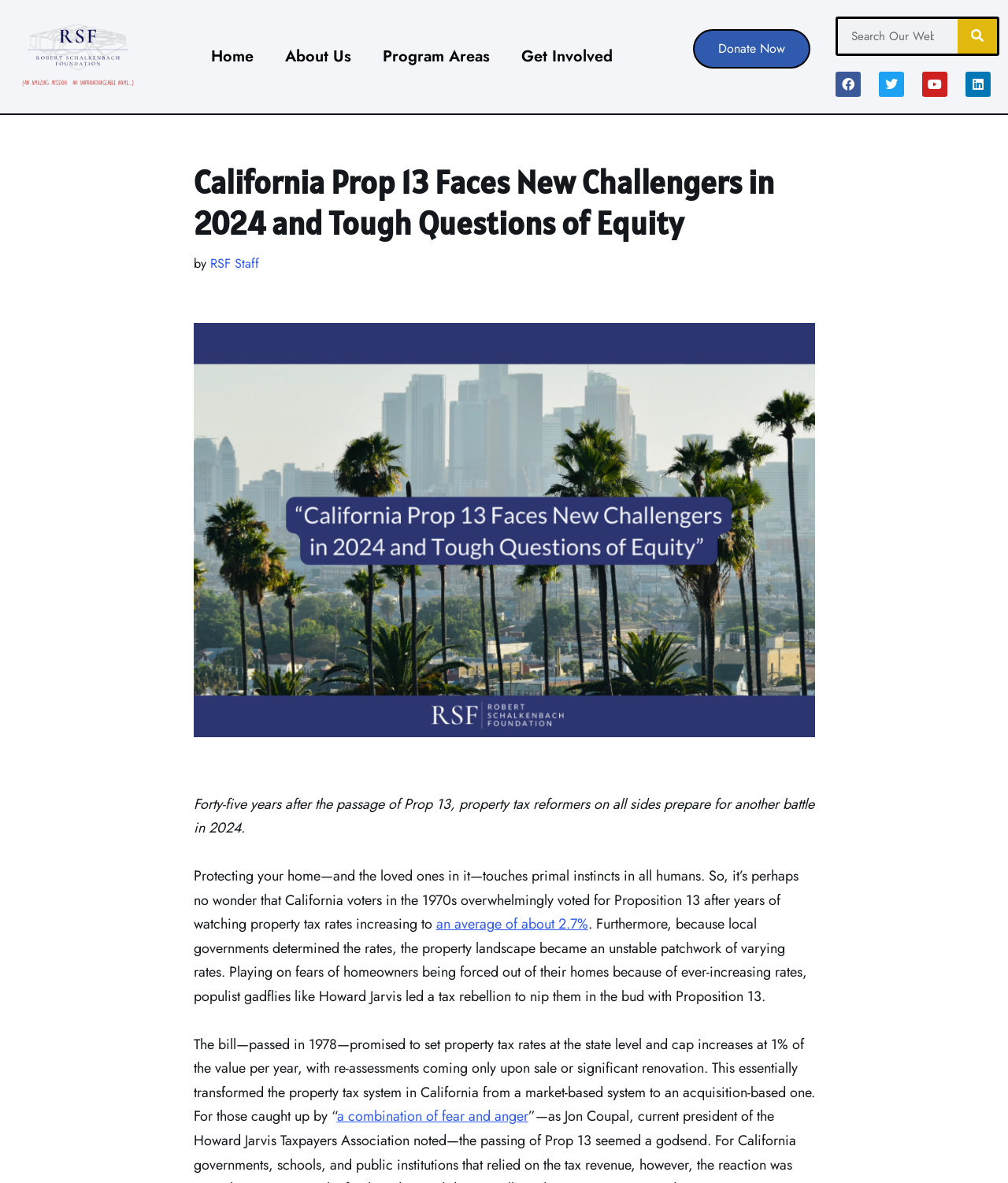Please extract the webpage's main title and generate its text content.

California Prop 13 Faces New Challengers in 2024 and Tough Questions of Equity